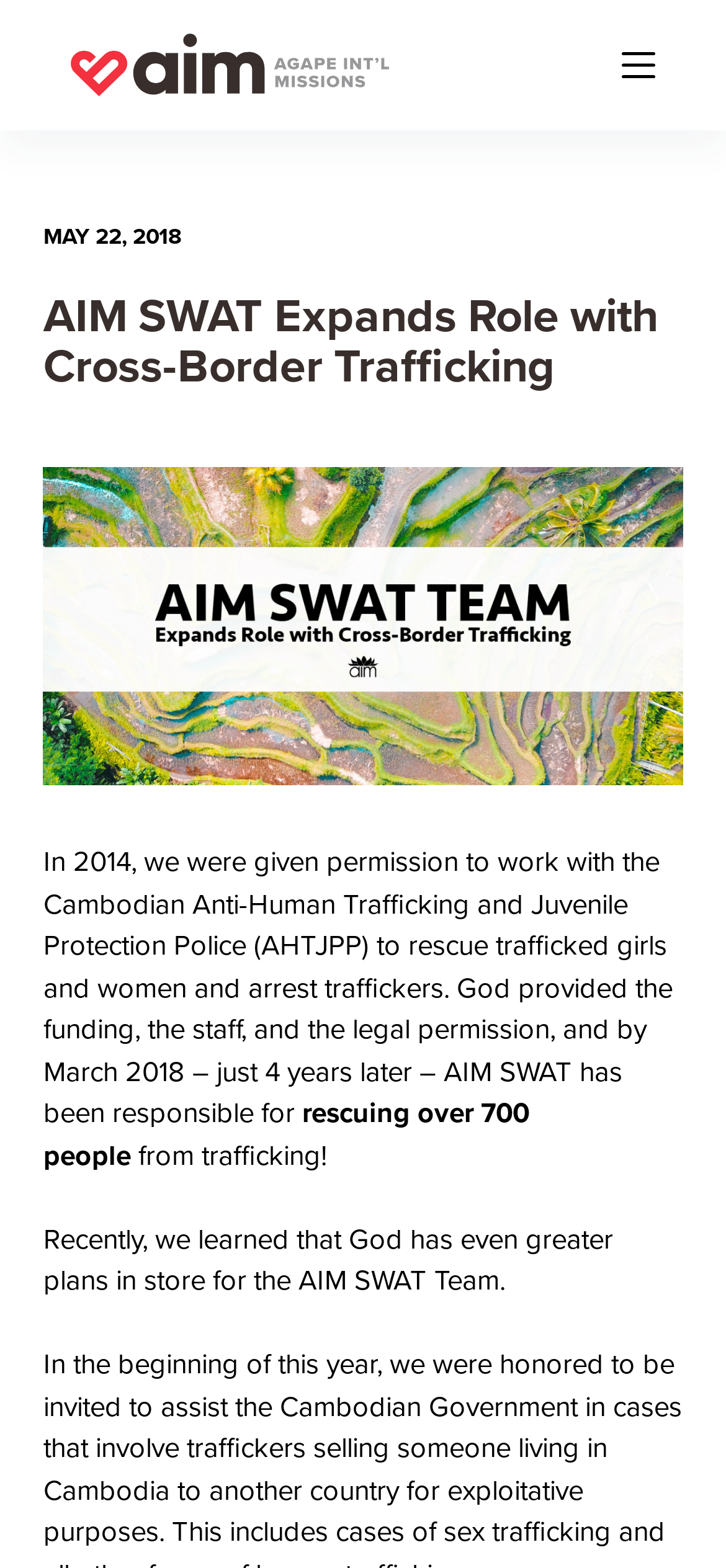Provide a one-word or one-phrase answer to the question:
What is the purpose of AIM SWAT?

rescue trafficked girls and women and arrest traffickers